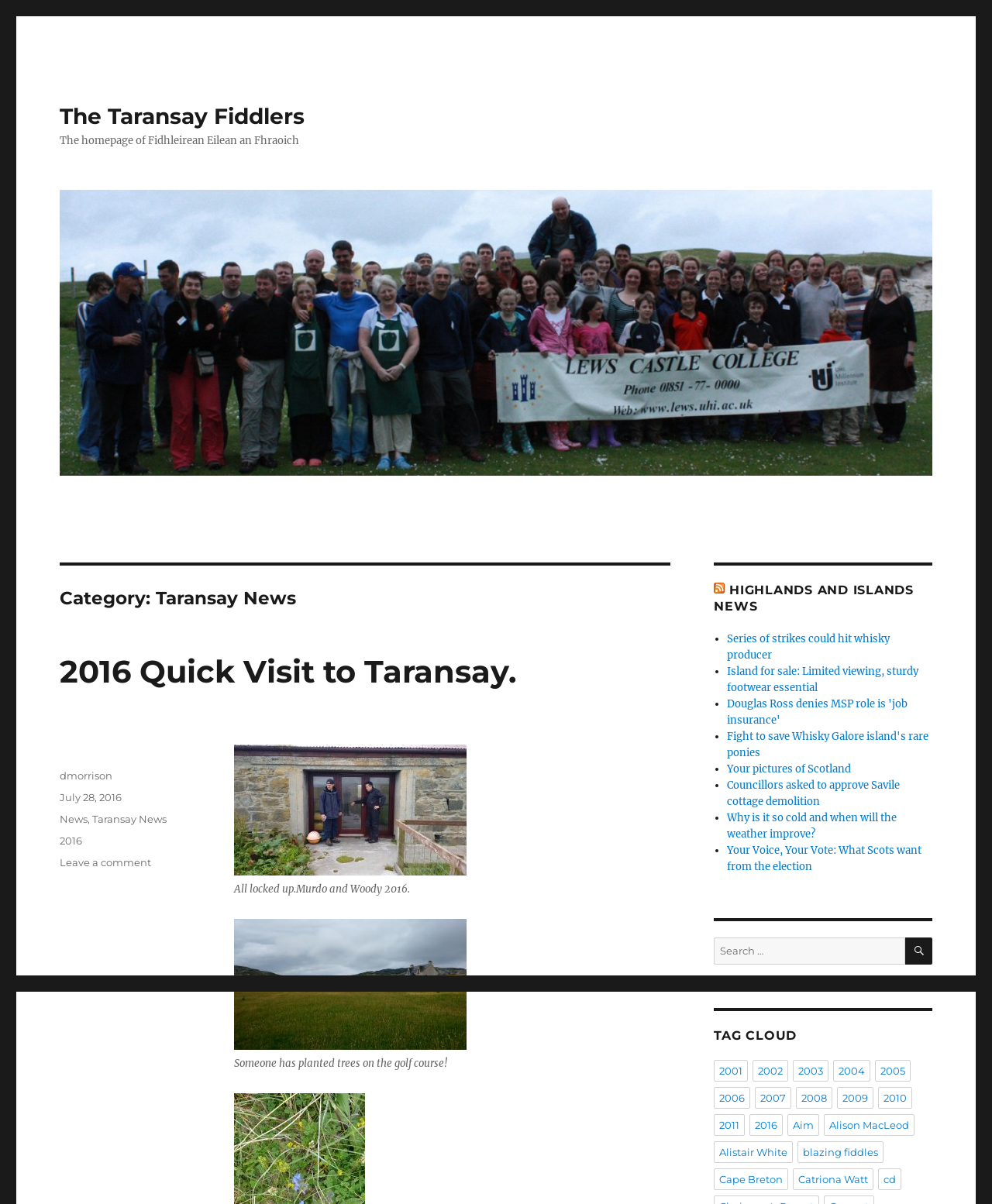Identify the bounding box coordinates of the region I need to click to complete this instruction: "Click on the link to view the 2016 Quick Visit to Taransay news".

[0.06, 0.542, 0.676, 0.573]